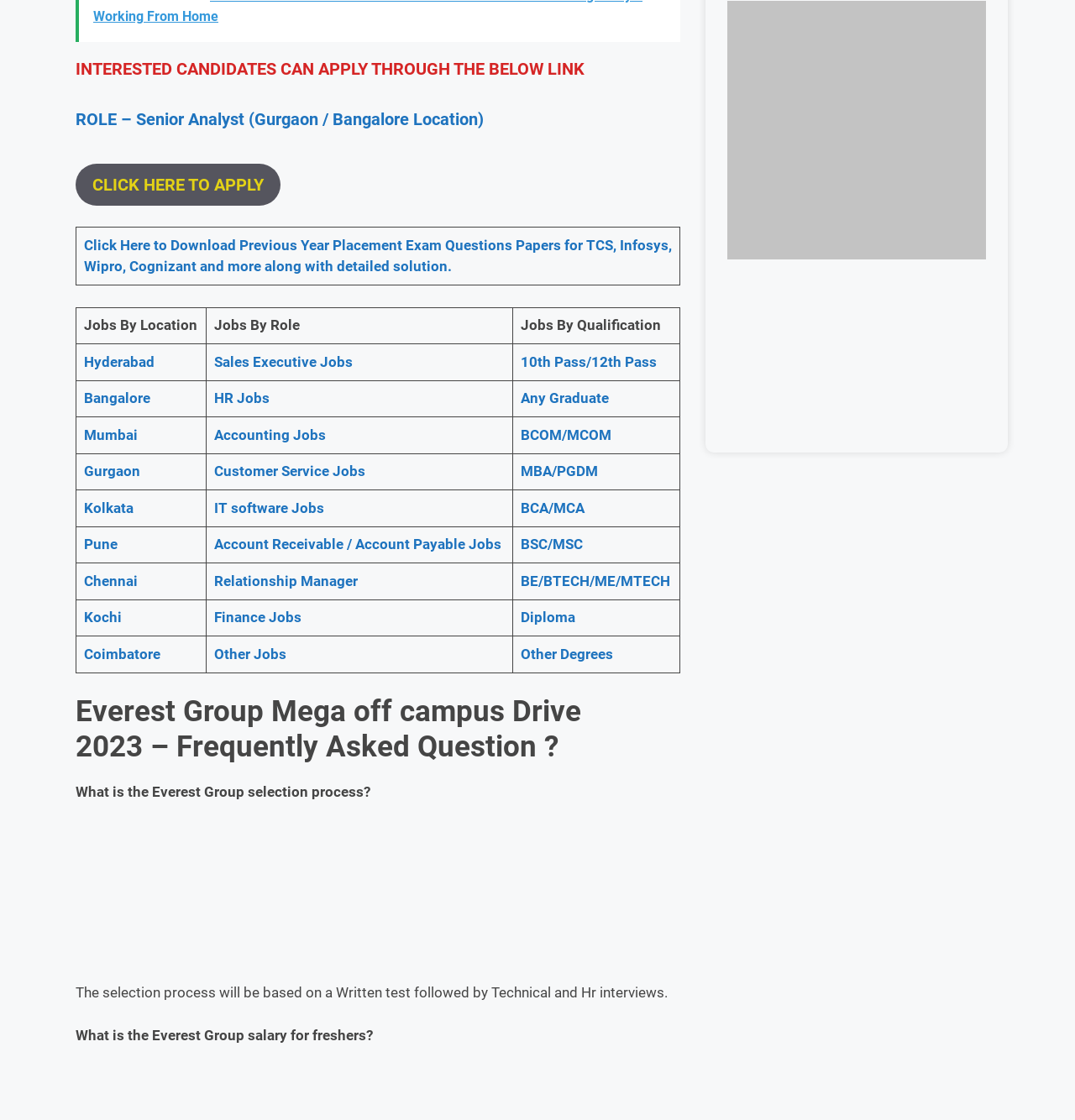Identify and provide the bounding box for the element described by: "Customer Service Jobs".

[0.199, 0.413, 0.34, 0.428]